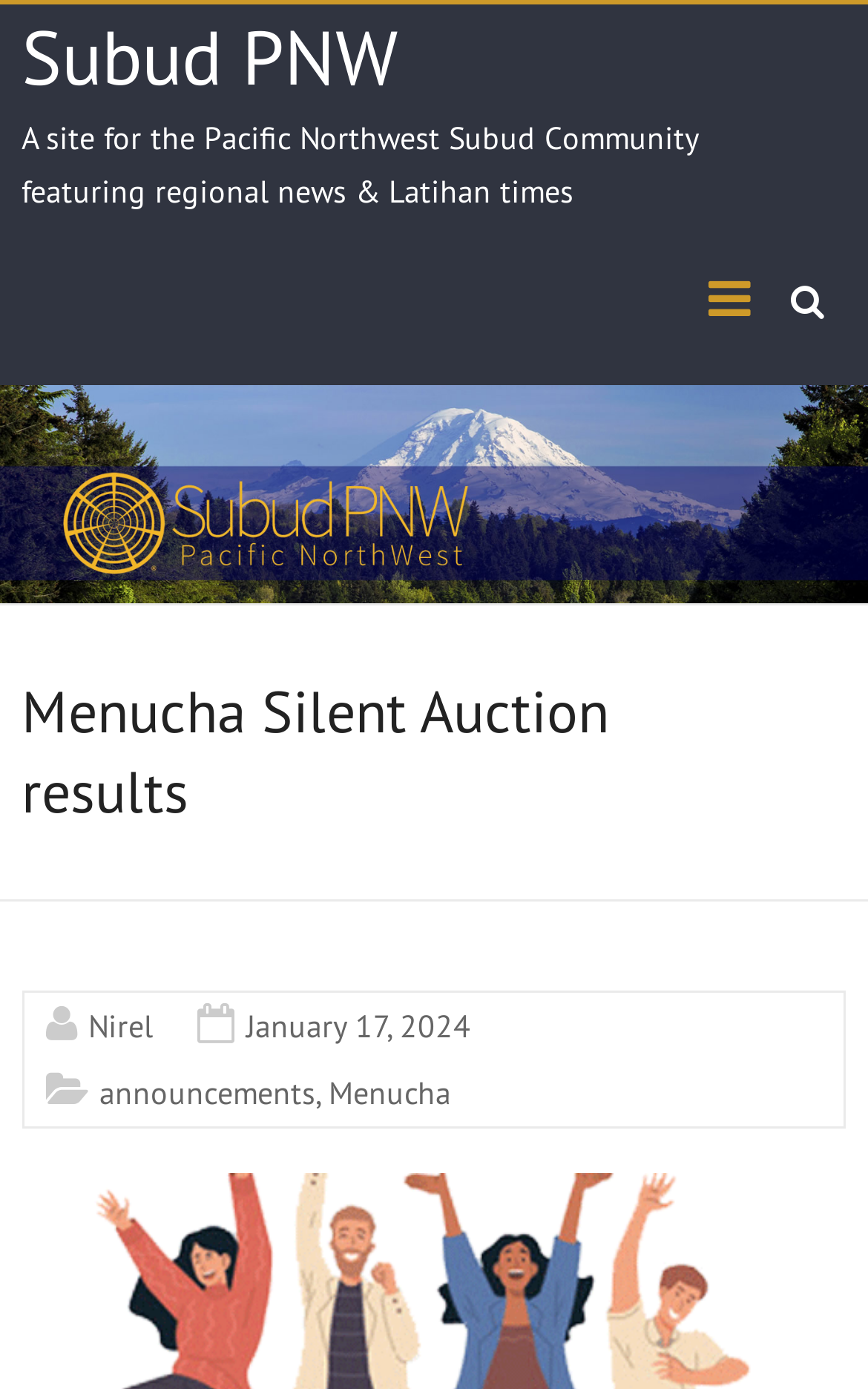What is the name of the community featured on this site?
Please look at the screenshot and answer in one word or a short phrase.

Pacific Northwest Subud